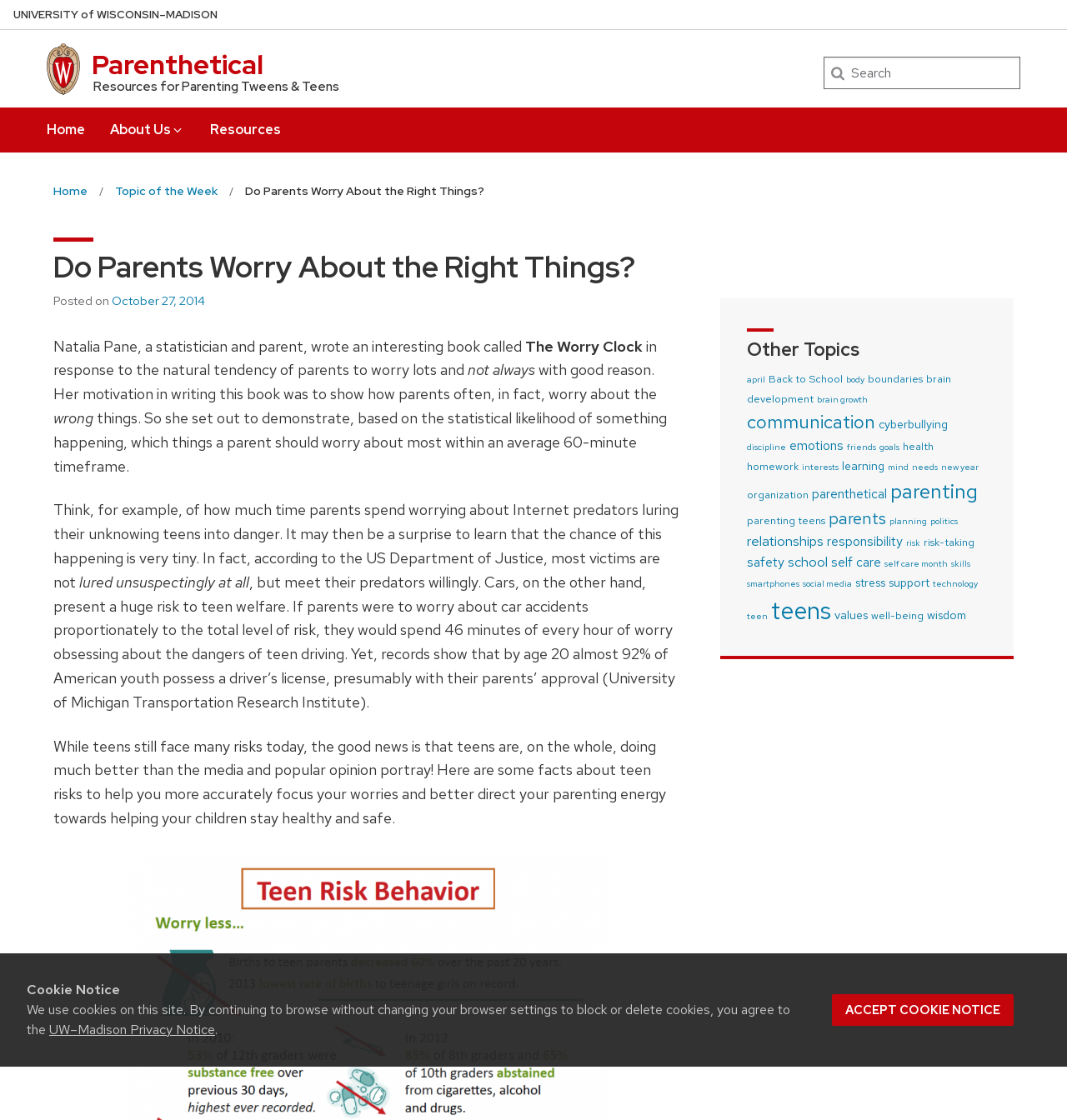Determine the bounding box coordinates of the target area to click to execute the following instruction: "Learn more about parenting teens."

[0.7, 0.458, 0.773, 0.471]